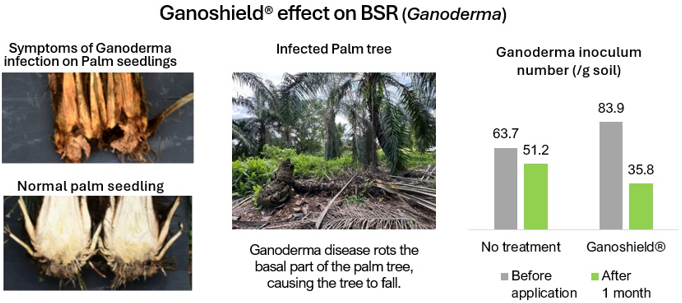Please answer the following question using a single word or phrase: 
What is the purpose of depicting a healthy palm seedling?

To show contrast